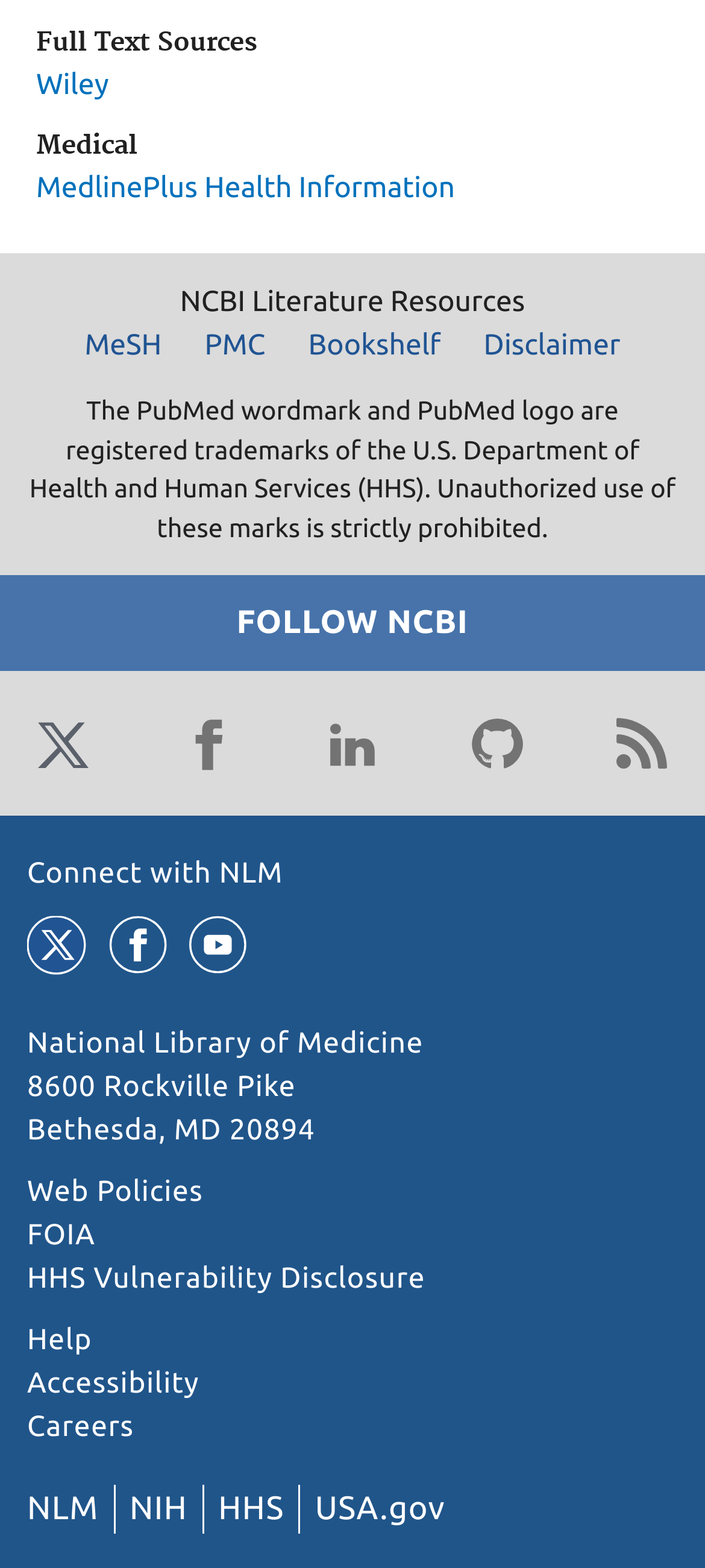Please determine the bounding box coordinates of the area that needs to be clicked to complete this task: 'Connect with NLM'. The coordinates must be four float numbers between 0 and 1, formatted as [left, top, right, bottom].

[0.038, 0.547, 0.402, 0.568]